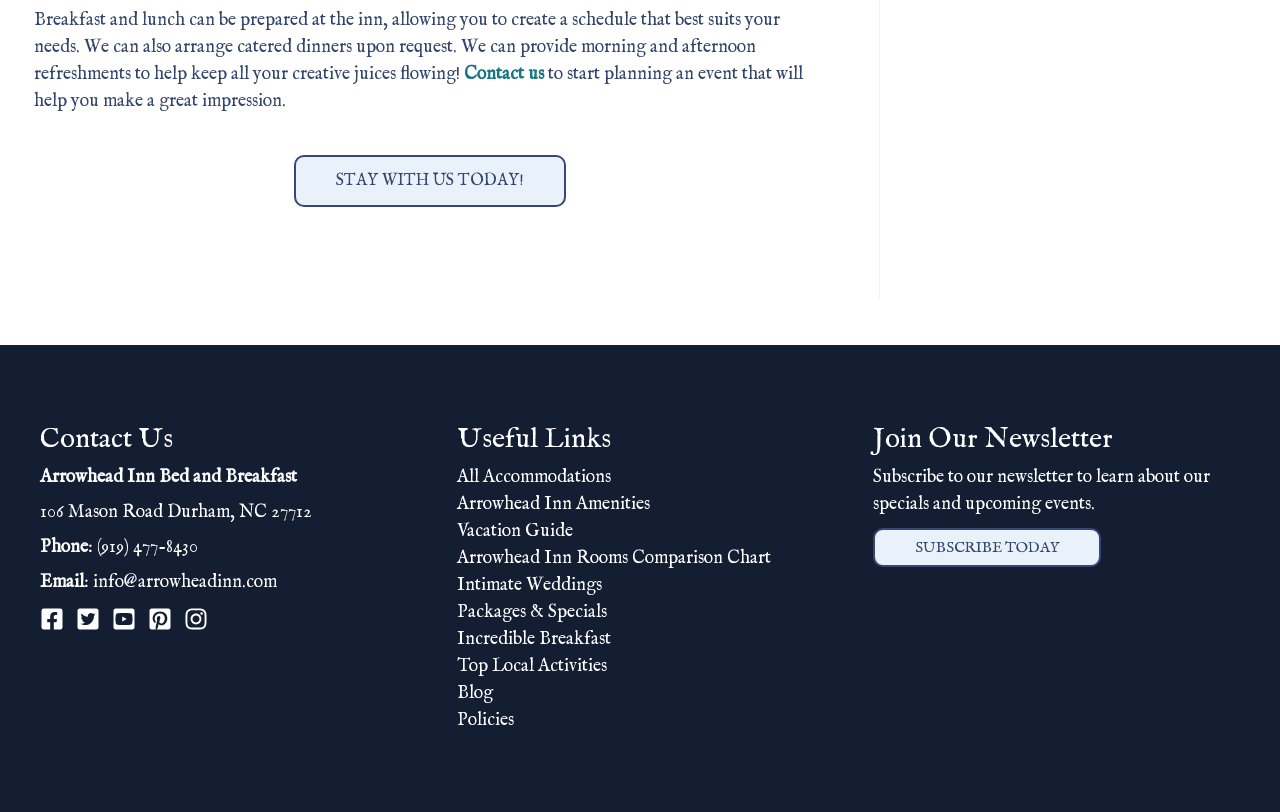Pinpoint the bounding box coordinates of the element to be clicked to execute the instruction: "Contact us".

[0.362, 0.077, 0.425, 0.106]